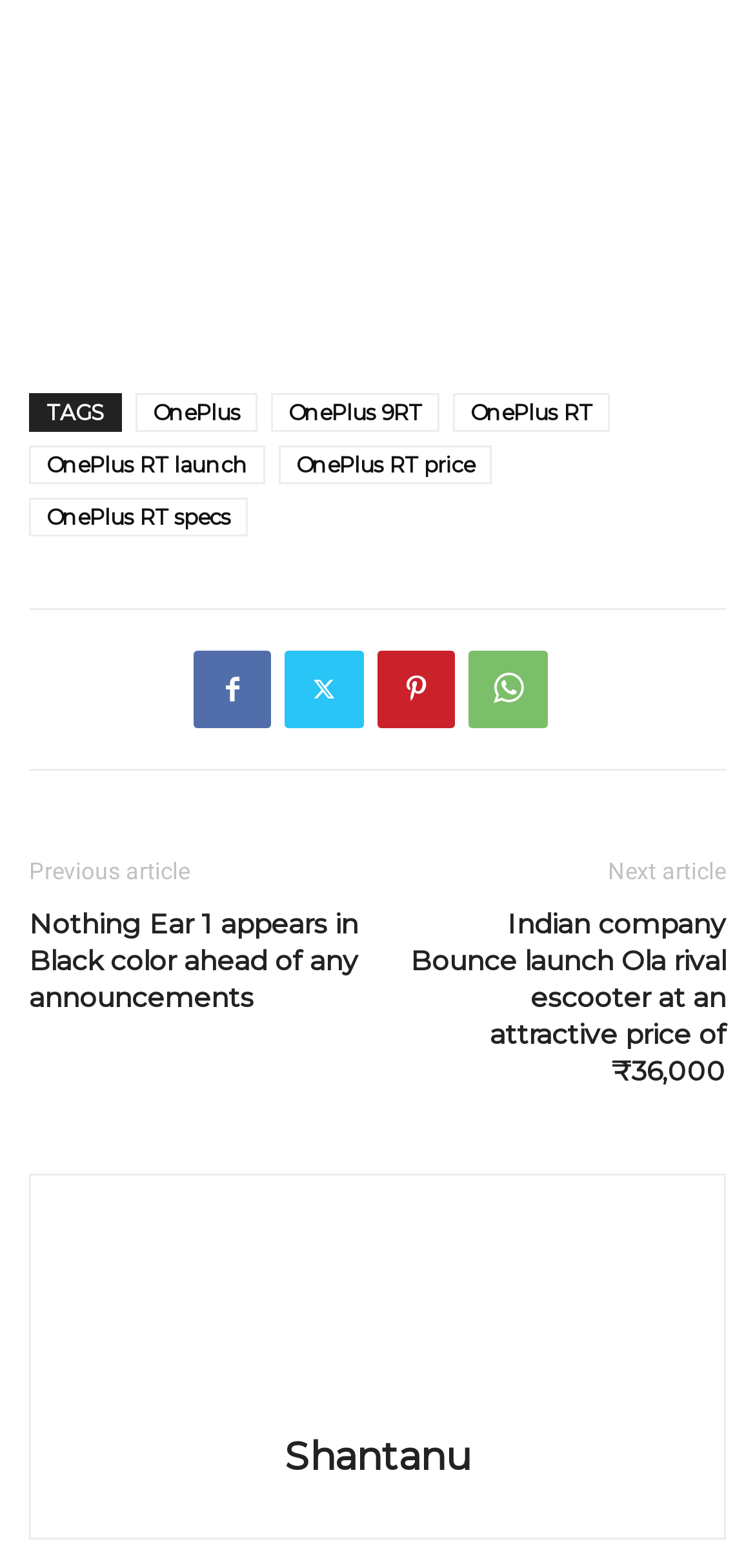Can you find the bounding box coordinates of the area I should click to execute the following instruction: "Check out Nothing Ear 1 article"?

[0.038, 0.578, 0.474, 0.649]